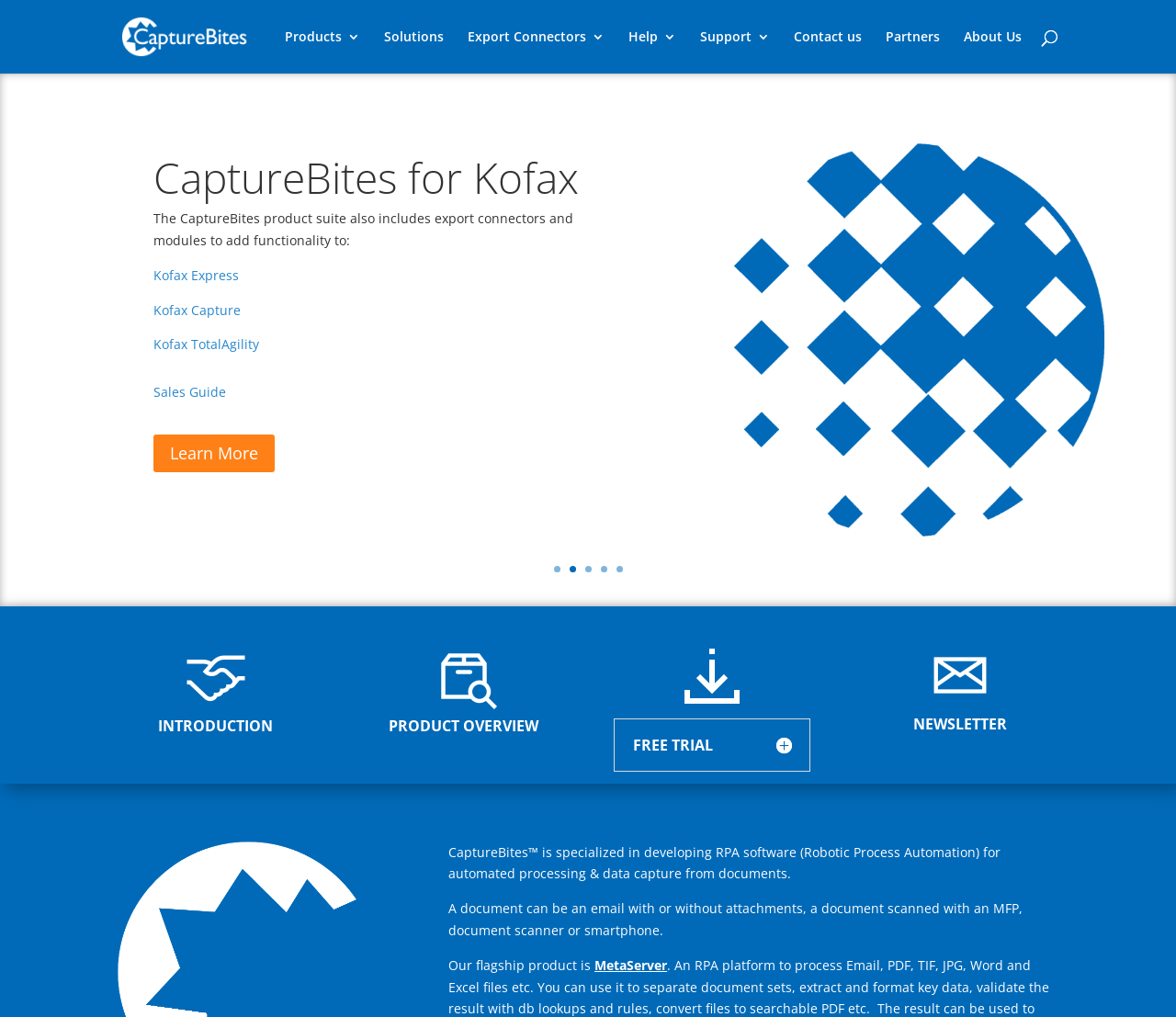Extract the bounding box coordinates for the UI element described by the text: "Contact us". The coordinates should be in the form of [left, top, right, bottom] with values between 0 and 1.

[0.675, 0.03, 0.733, 0.072]